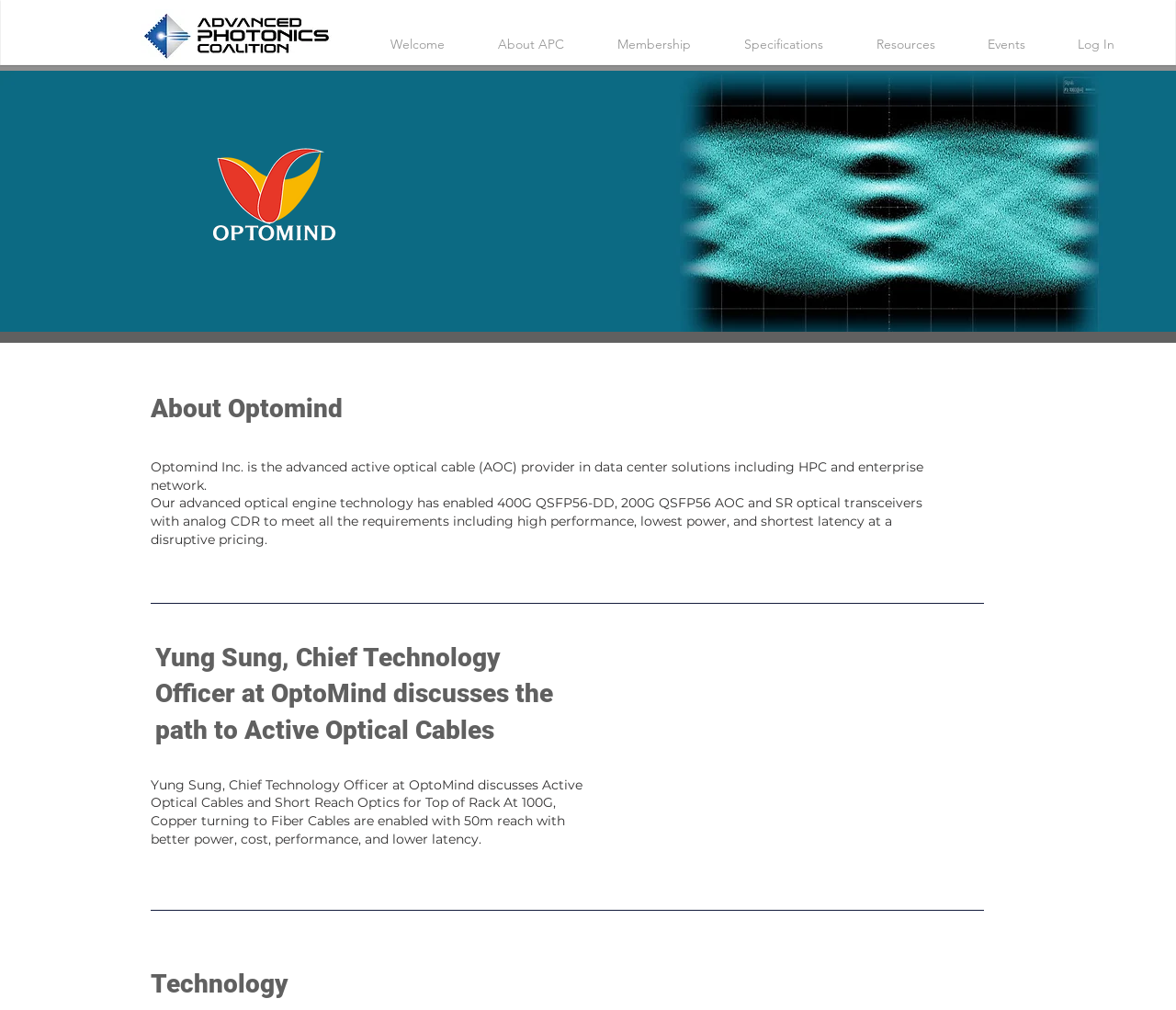What is the topic of the discussion?
Please ensure your answer is as detailed and informative as possible.

I found the topic of discussion from the text 'Yung Sung, Chief Technology Officer at OptoMind discusses the path to Active Optical Cables' and 'Yung Sung, Chief Technology Officer at OptoMind discusses Active Optical Cables and Short Reach Optics for Top of Rack At 100G, Copper turning to Fiber Cables are enabled with 50m reach with better power, cost, performance, and lower latency.' which suggests that the topic of discussion is Active Optical Cables.